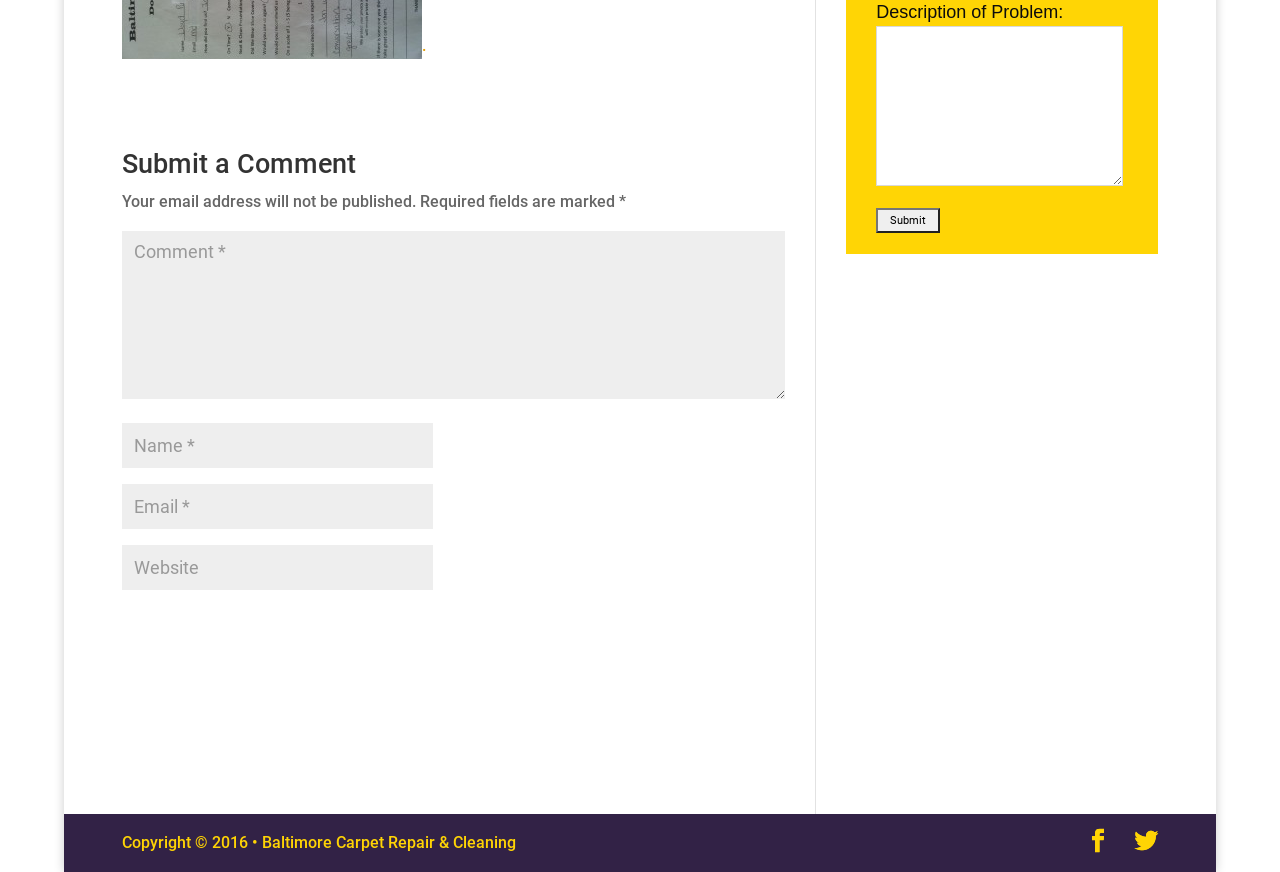Show the bounding box coordinates for the HTML element described as: "parent_node: .".

[0.095, 0.041, 0.329, 0.063]